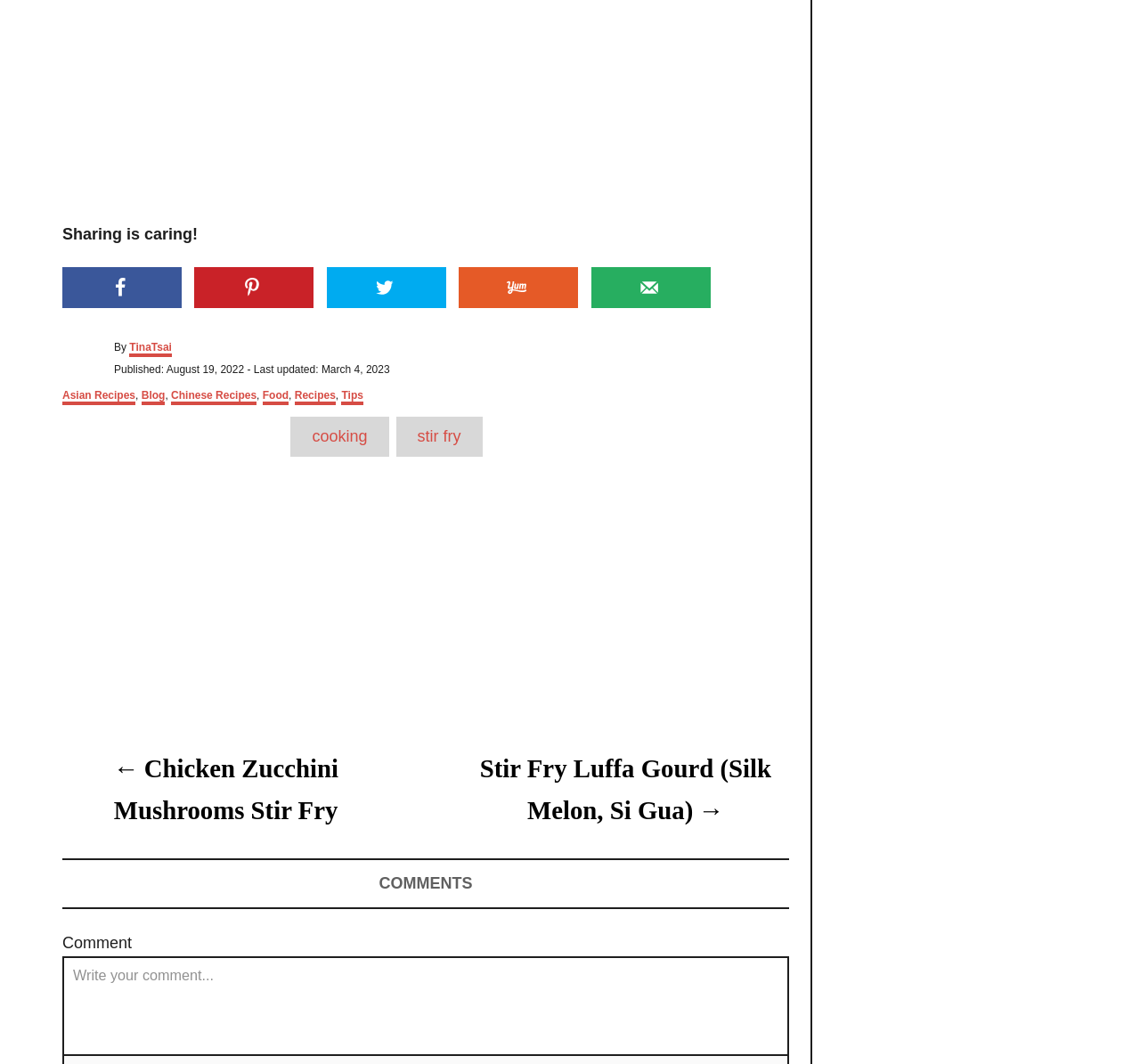What is the text above the social media sharing links?
Based on the image, provide your answer in one word or phrase.

Sharing is caring!